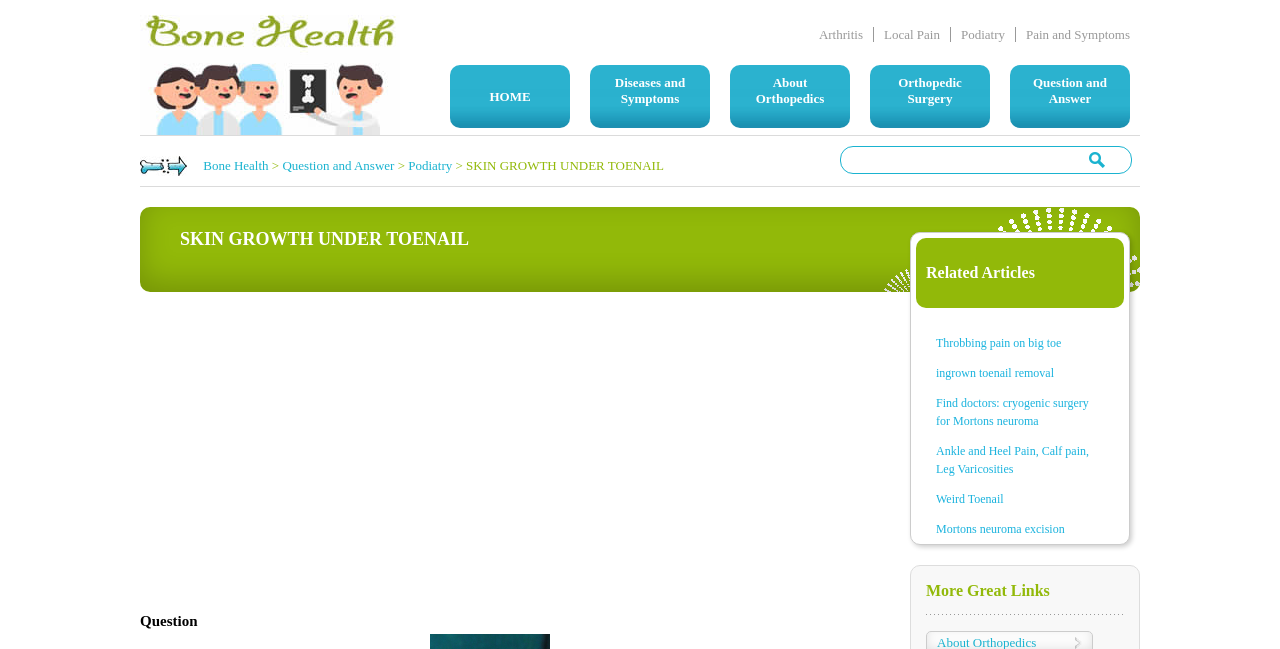Bounding box coordinates should be in the format (top-left x, top-left y, bottom-right x, bottom-right y) and all values should be floating point numbers between 0 and 1. Determine the bounding box coordinate for the UI element described as: Reviews 0

None